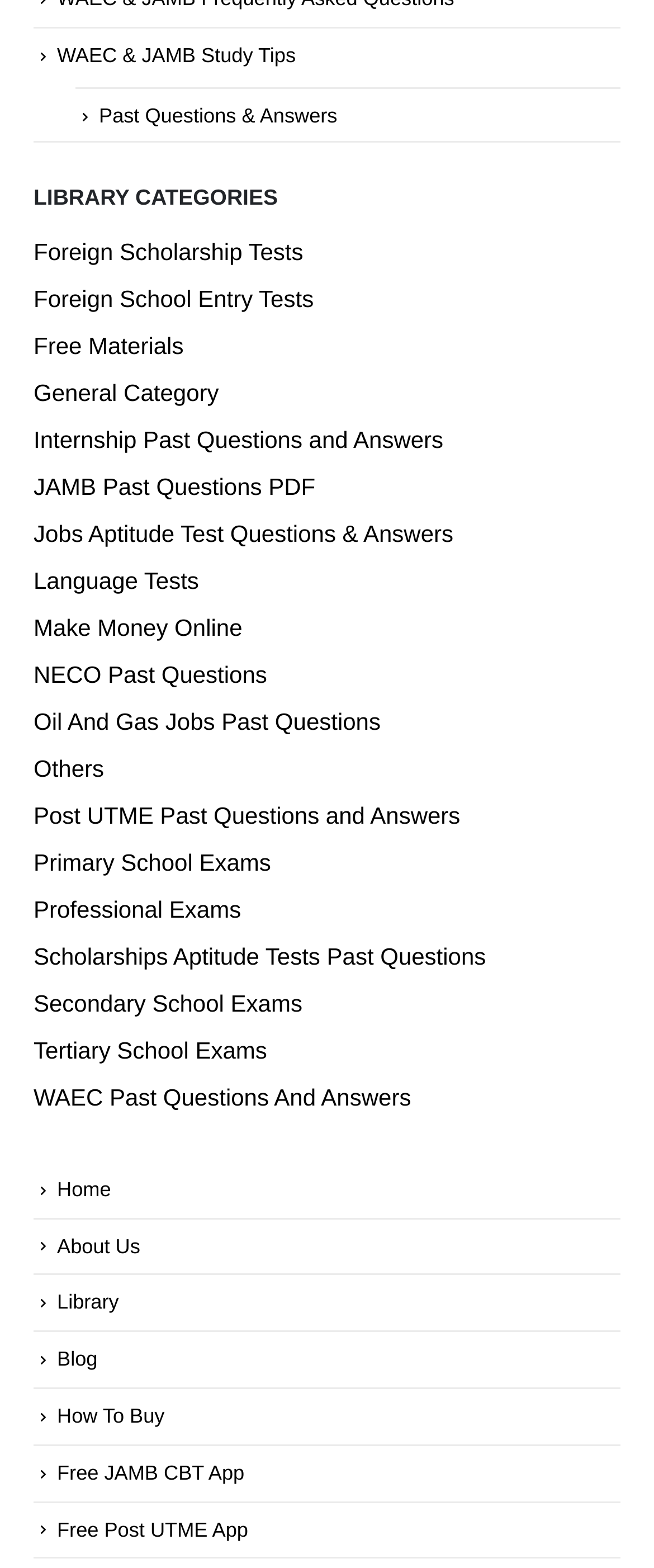Use a single word or phrase to answer the question:
What is the category of 'Foreign Scholarship Tests'?

Library Category